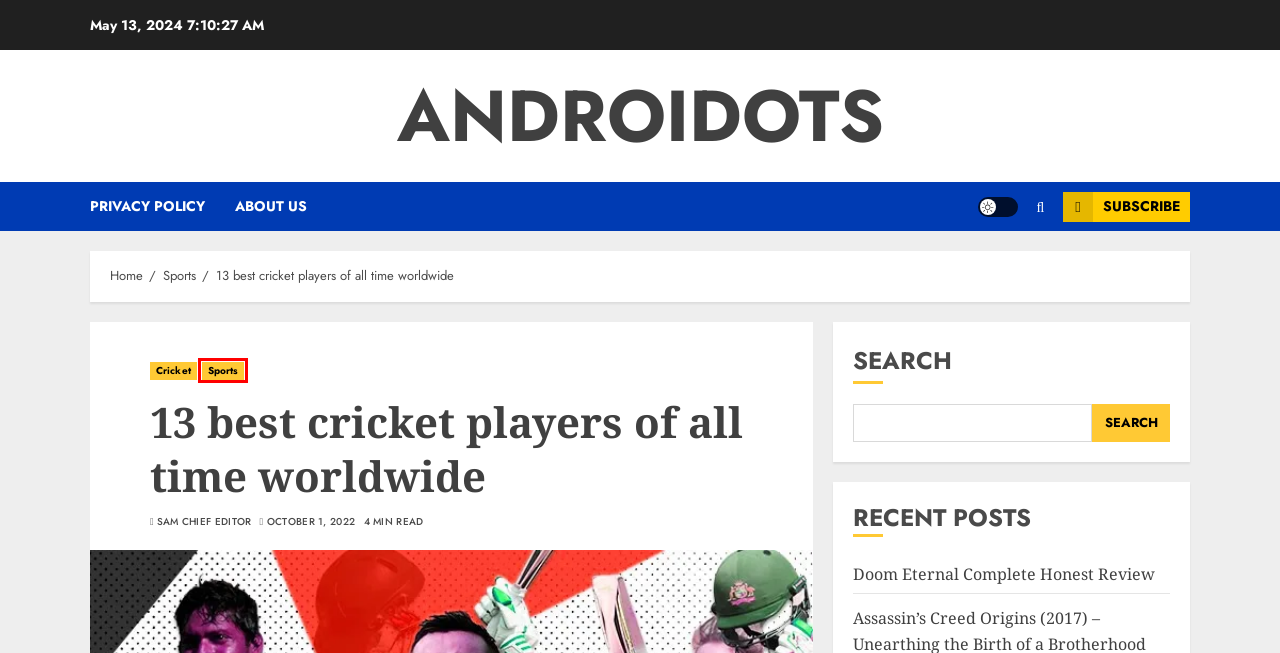You have a screenshot of a webpage with a red bounding box highlighting a UI element. Your task is to select the best webpage description that corresponds to the new webpage after clicking the element. Here are the descriptions:
A. About Us - AndroiDots
B. Cricket Archives - AndroiDots
C. Sam Chief Editor, Author at AndroiDots
D. Sports Archives - AndroiDots
E. October 2022 - AndroiDots
F. Privacy Policy - AndroiDots
G. AndroiDots -
H. Doom Eternal Complete Honest Review - AndroiDots

D